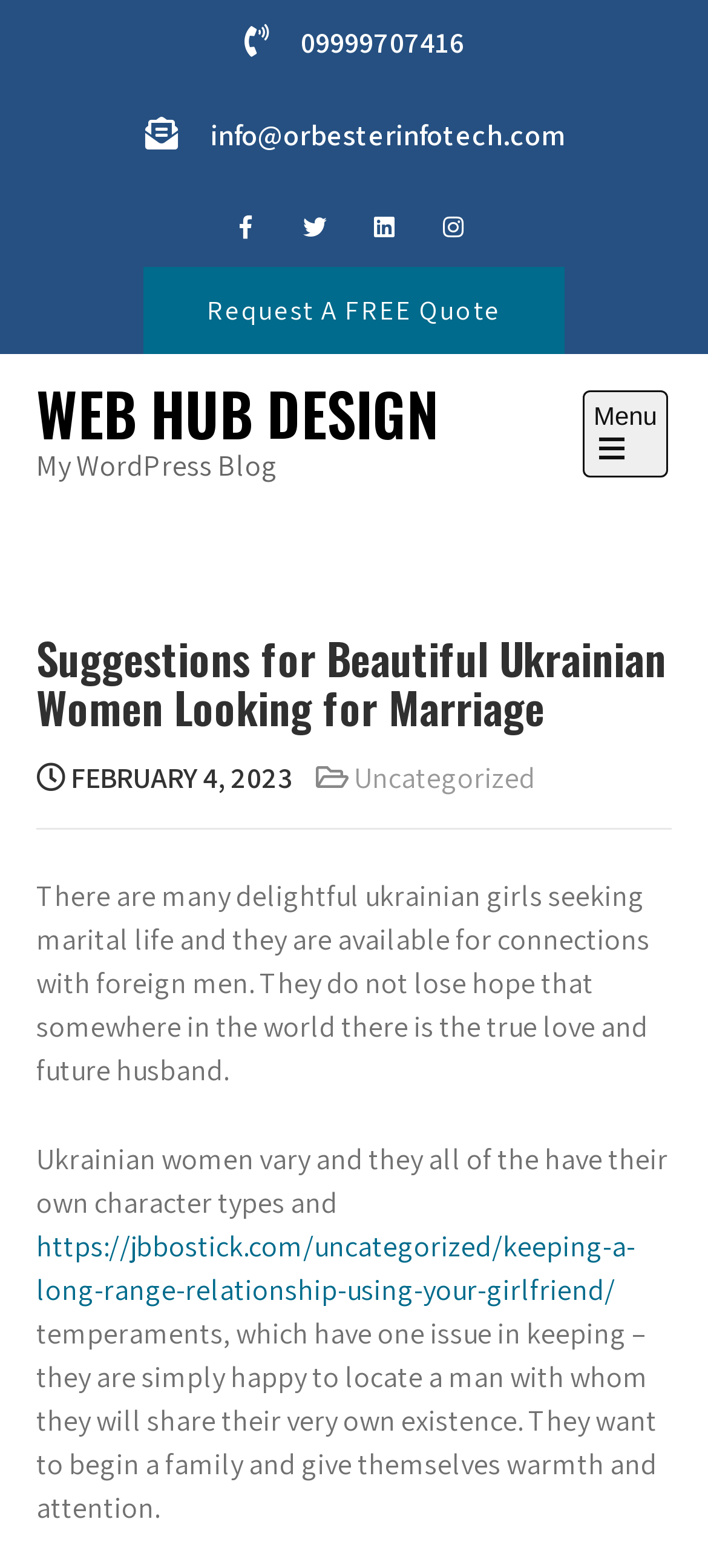From the image, can you give a detailed response to the question below:
How many social media links are there?

I counted the number of link elements with Unicode characters, which are typically used to represent social media icons. I found four of them: '', '', '', and ''.